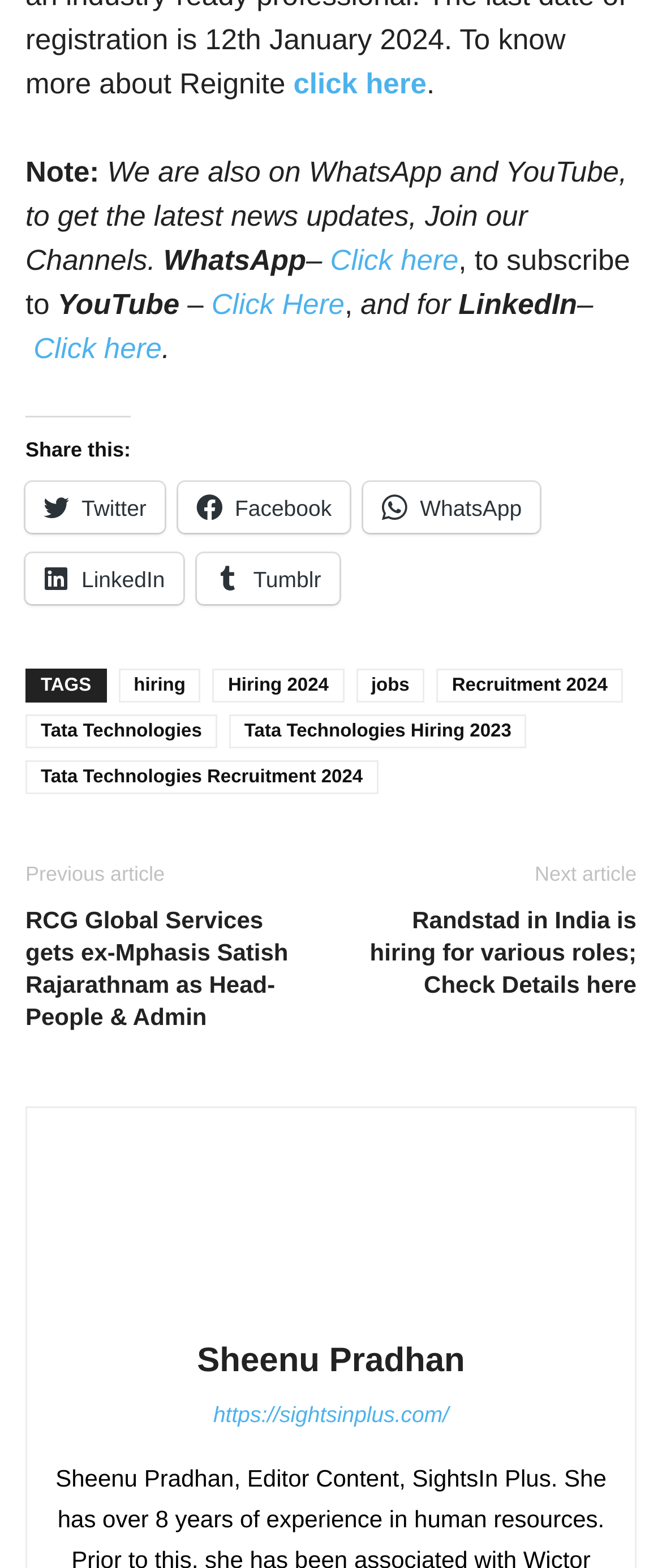Given the webpage screenshot, identify the bounding box of the UI element that matches this description: "Click here".

[0.051, 0.212, 0.244, 0.232]